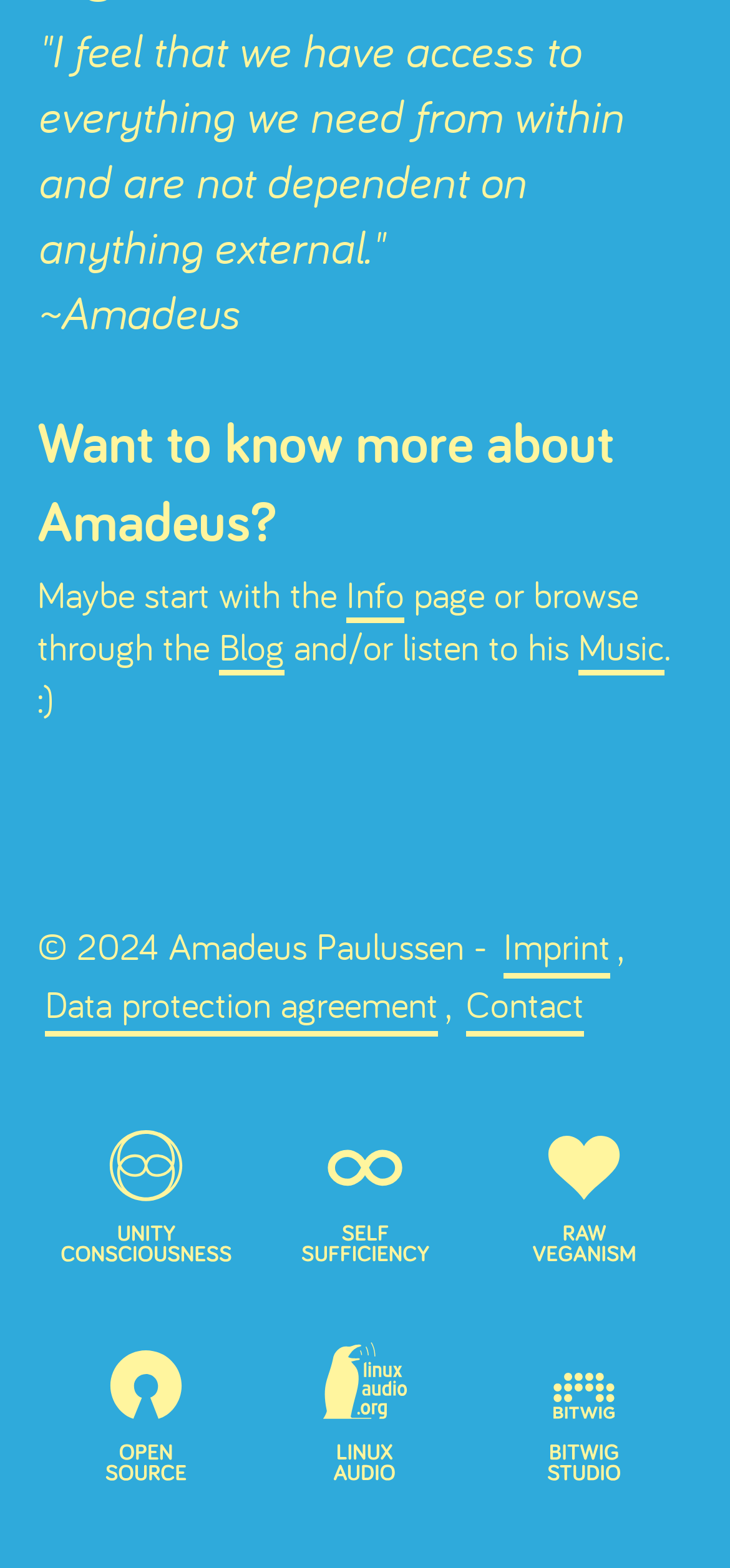What is the quote on the top of the page?
Please describe in detail the information shown in the image to answer the question.

The quote is located at the top of the page, inside a blockquote element, and is attributed to Amadeus.